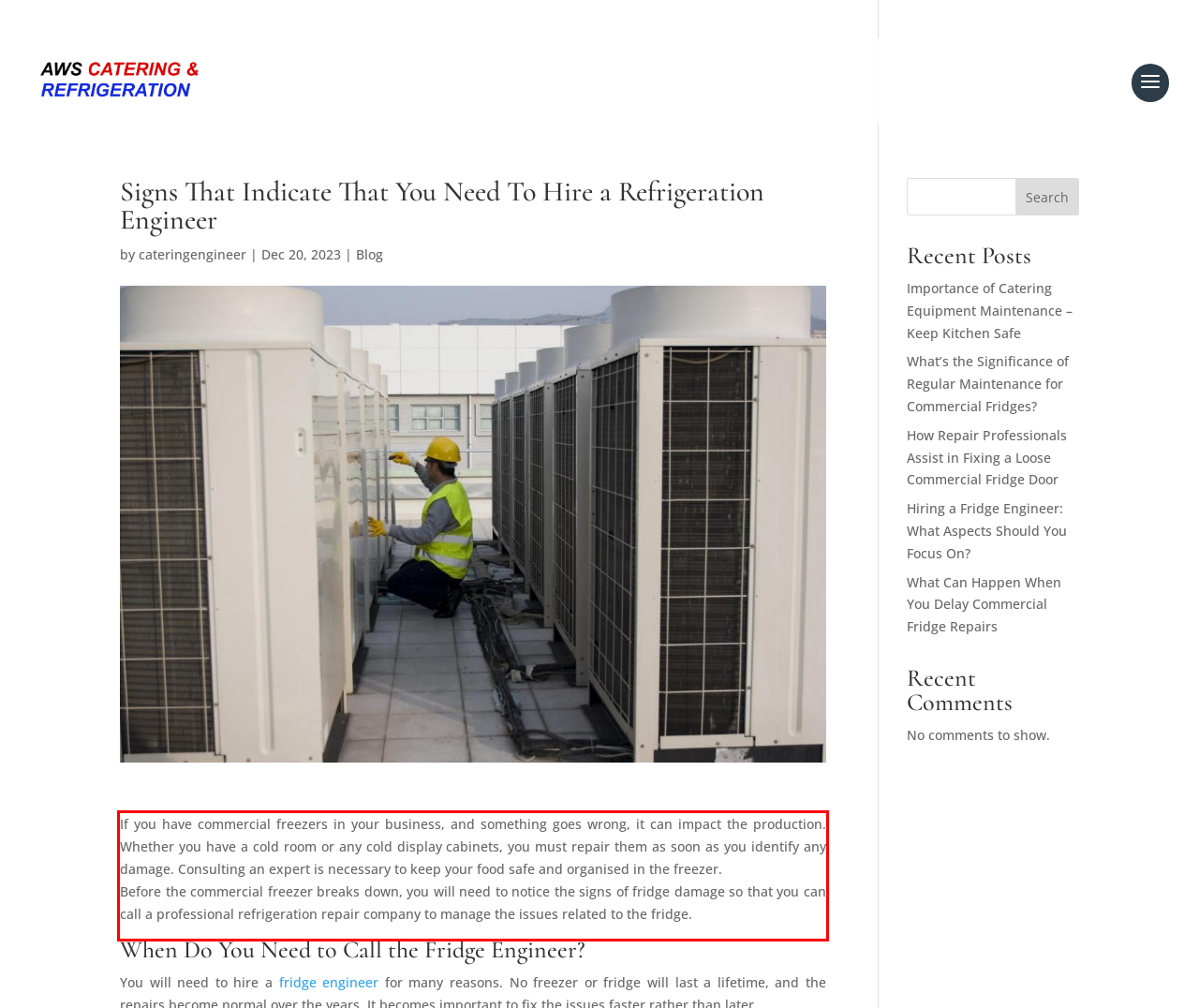You are presented with a screenshot containing a red rectangle. Extract the text found inside this red bounding box.

If you have commercial freezers in your business, and something goes wrong, it can impact the production. Whether you have a cold room or any cold display cabinets, you must repair them as soon as you identify any damage. Consulting an expert is necessary to keep your food safe and organised in the freezer. Before the commercial freezer breaks down, you will need to notice the signs of fridge damage so that you can call a professional refrigeration repair company to manage the issues related to the fridge.